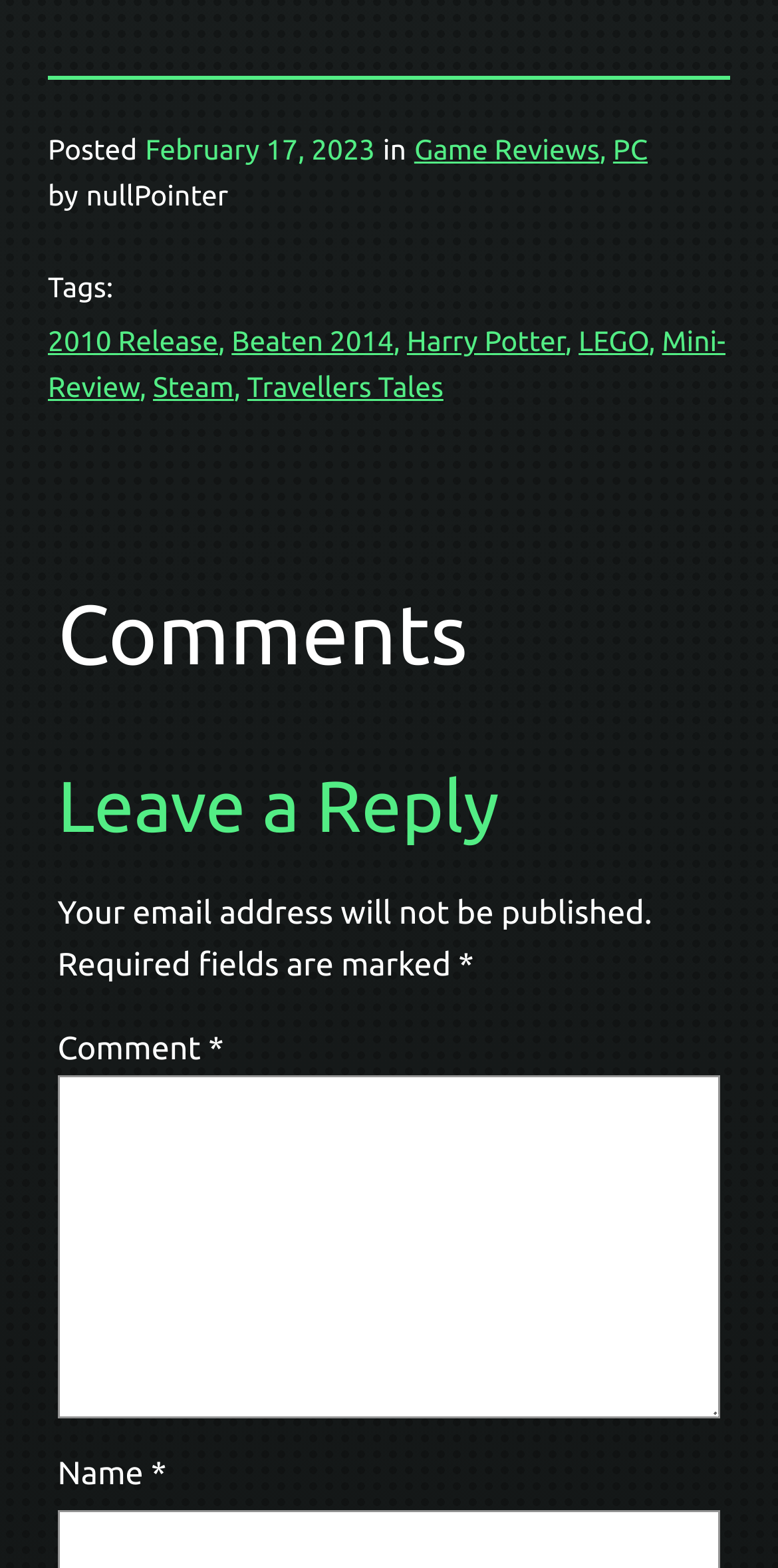Please answer the following question using a single word or phrase: 
How many tags are associated with the post?

5